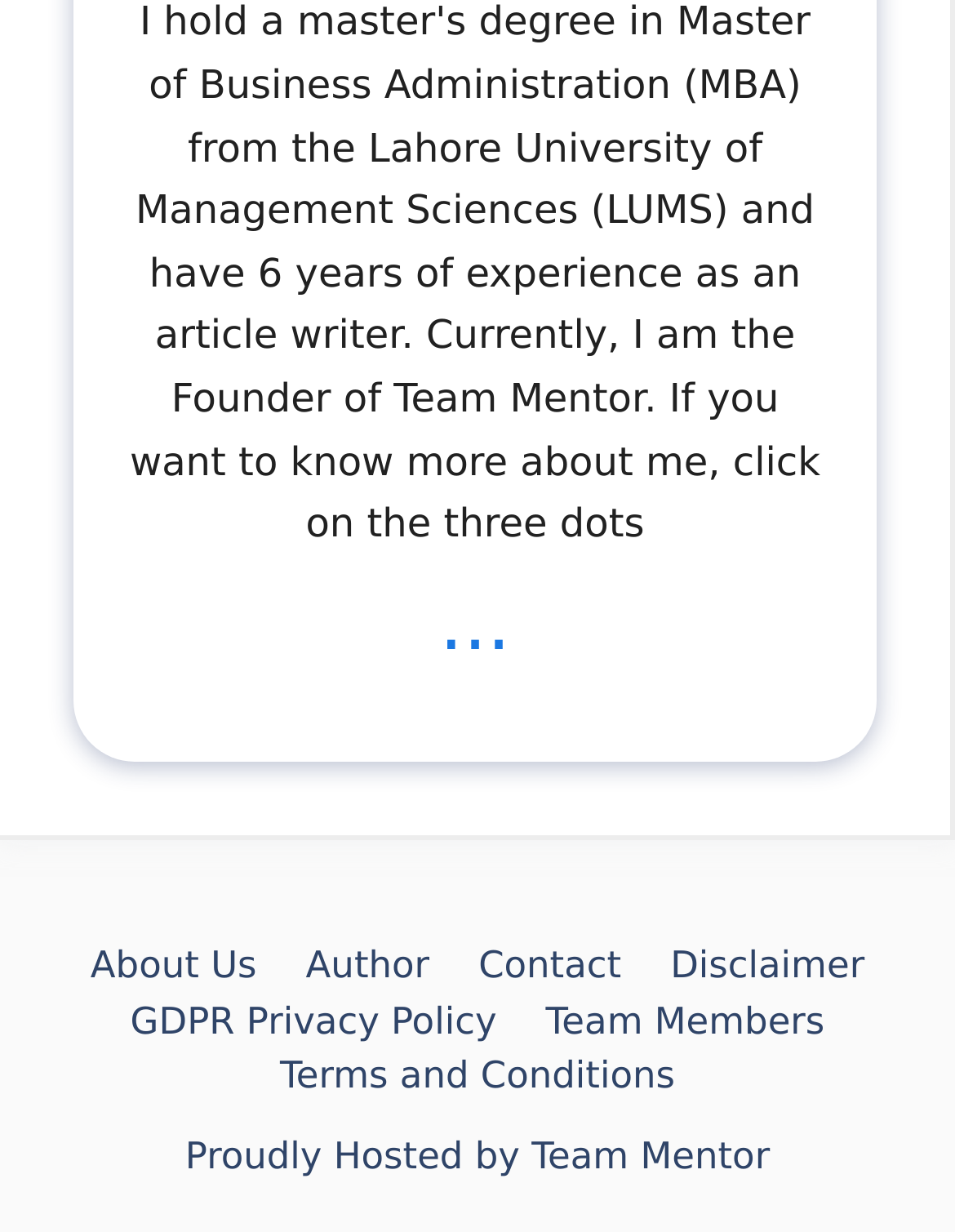With reference to the image, please provide a detailed answer to the following question: How many links are in the complementary section?

I counted the number of link elements within the complementary section, which are 'About Us', 'Author', 'Contact', 'Disclaimer', 'GDPR Privacy Policy', 'Team Members', and 'Terms and Conditions'. There are 7 links in total.